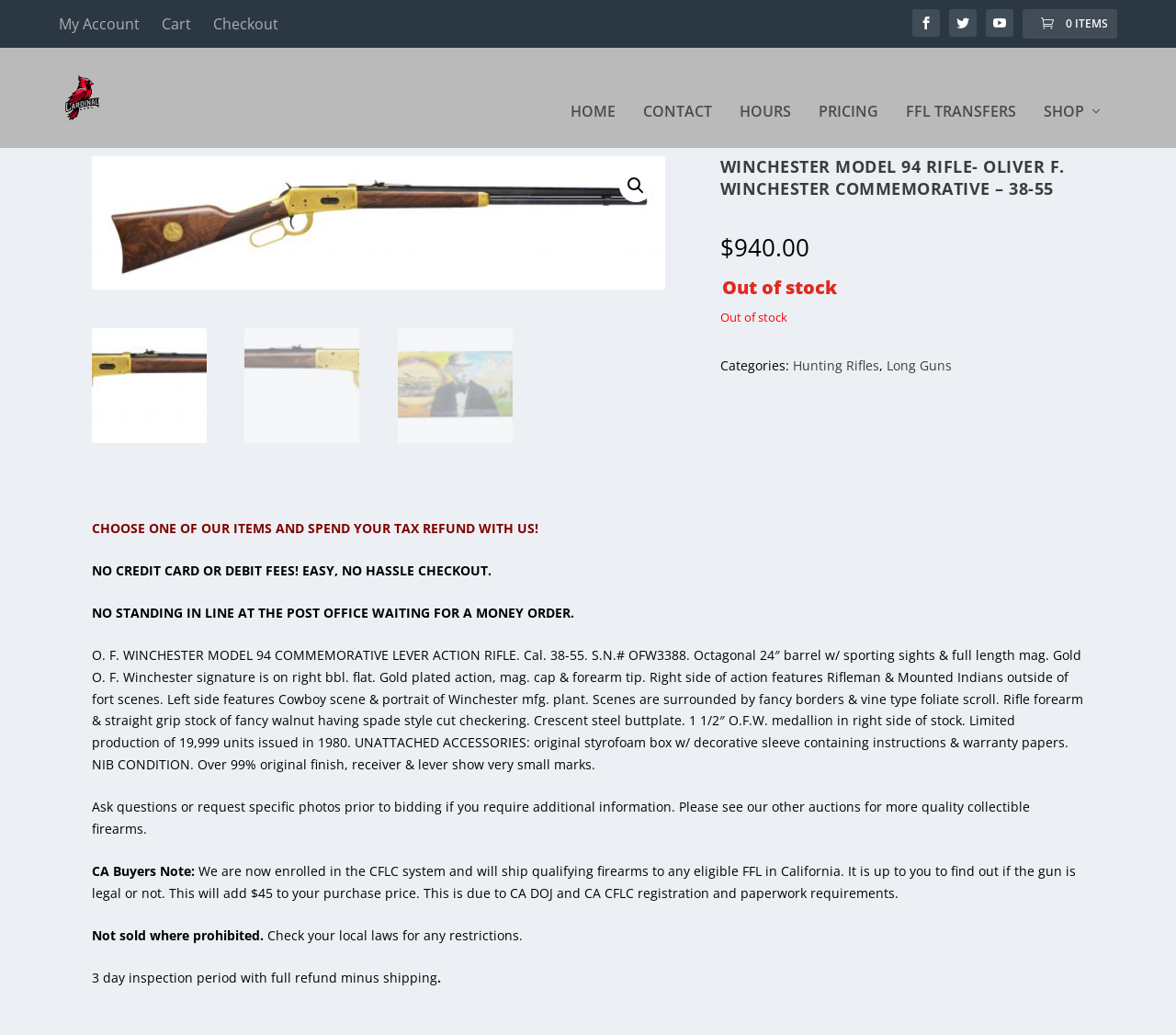Indicate the bounding box coordinates of the clickable region to achieve the following instruction: "View shopping cart."

[0.138, 0.0, 0.162, 0.046]